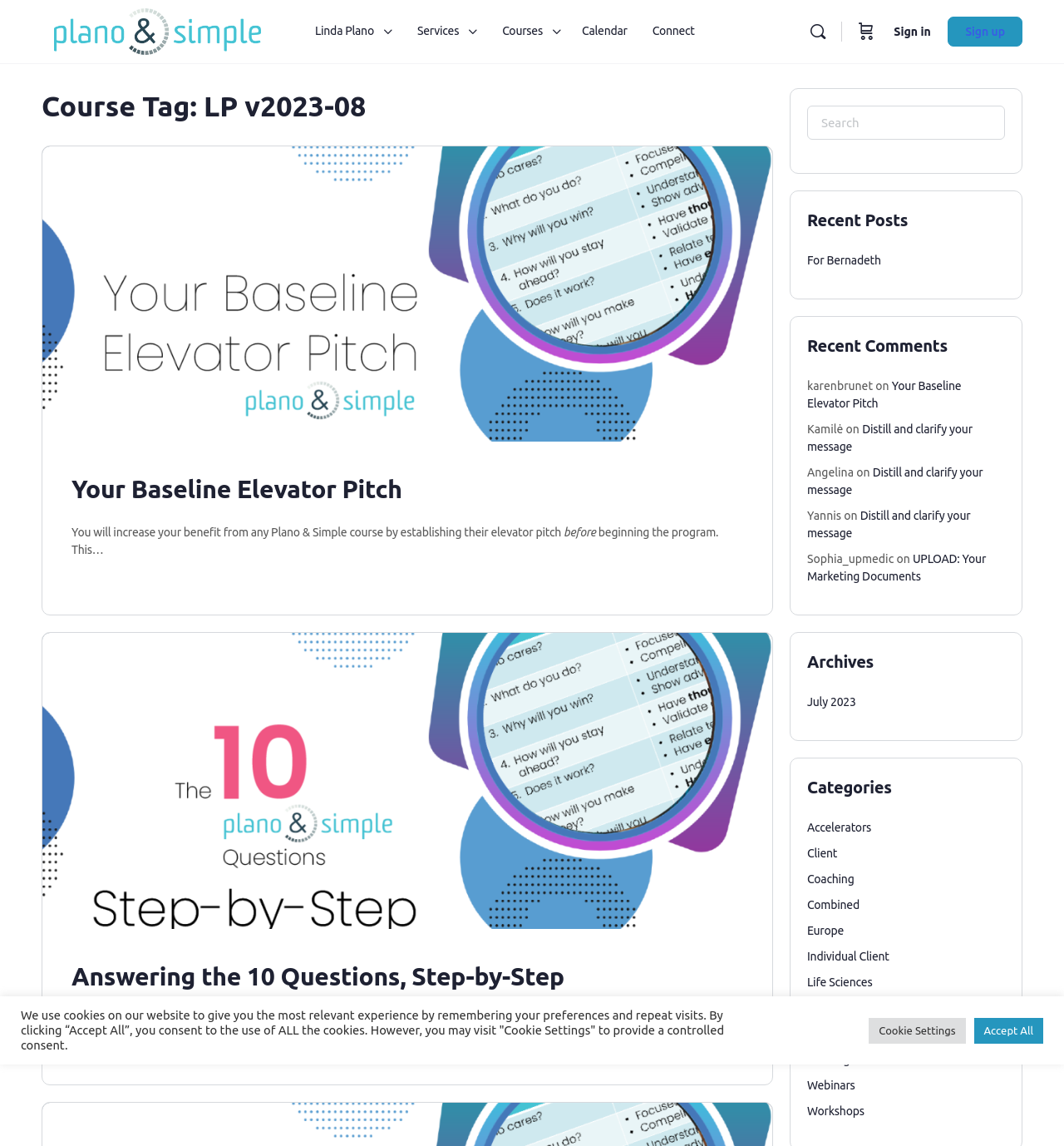Determine the bounding box coordinates of the section to be clicked to follow the instruction: "Click on the 'Linda Plano' link". The coordinates should be given as four float numbers between 0 and 1, formatted as [left, top, right, bottom].

[0.288, 0.0, 0.373, 0.055]